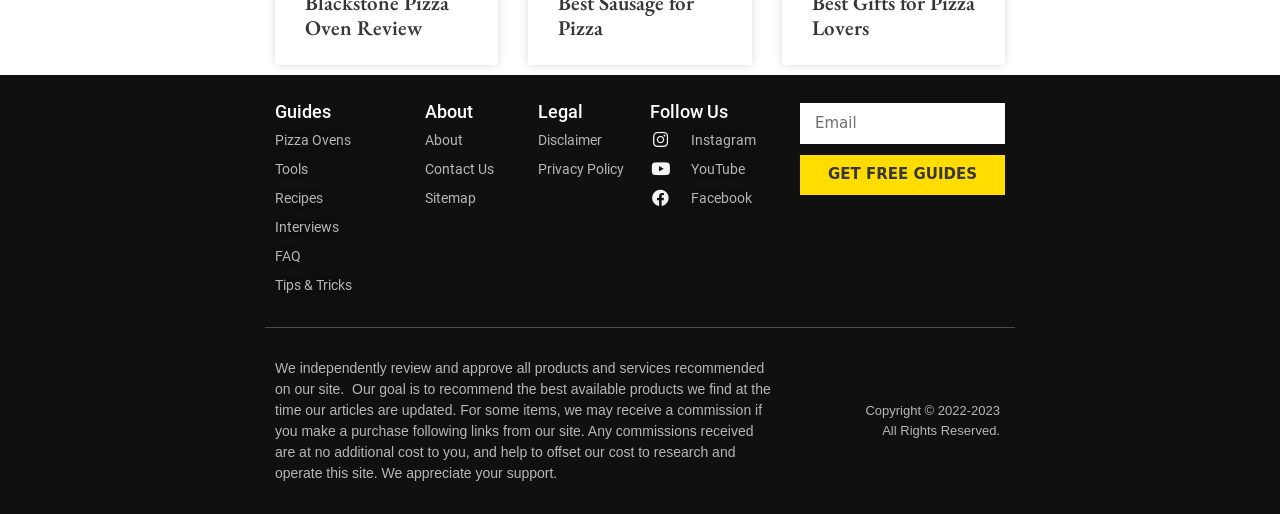Determine the bounding box coordinates for the area you should click to complete the following instruction: "Get free guides".

[0.625, 0.301, 0.785, 0.379]